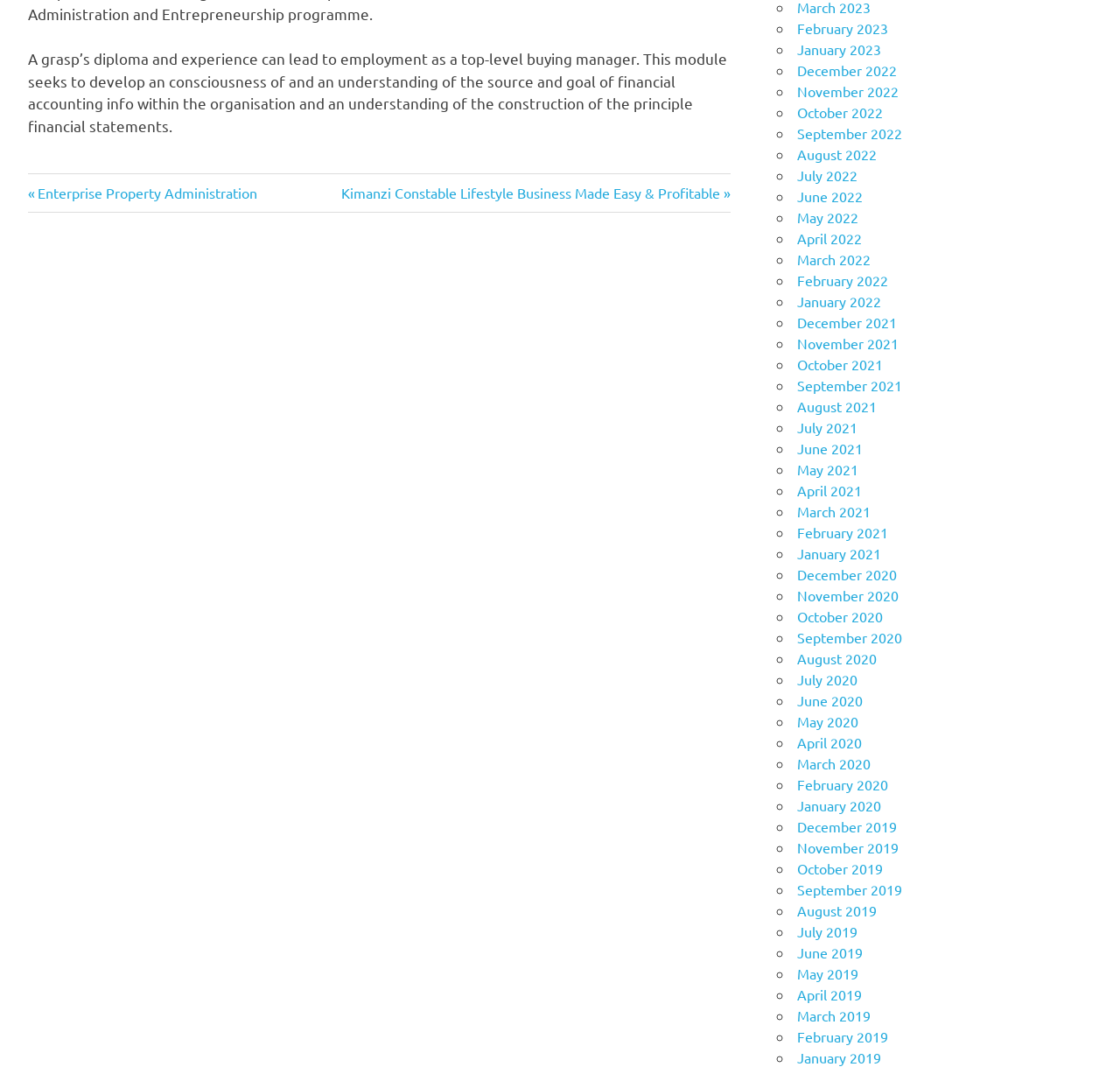Identify the bounding box coordinates of the element to click to follow this instruction: 'View 'January 2023' post'. Ensure the coordinates are four float values between 0 and 1, provided as [left, top, right, bottom].

[0.712, 0.038, 0.787, 0.054]